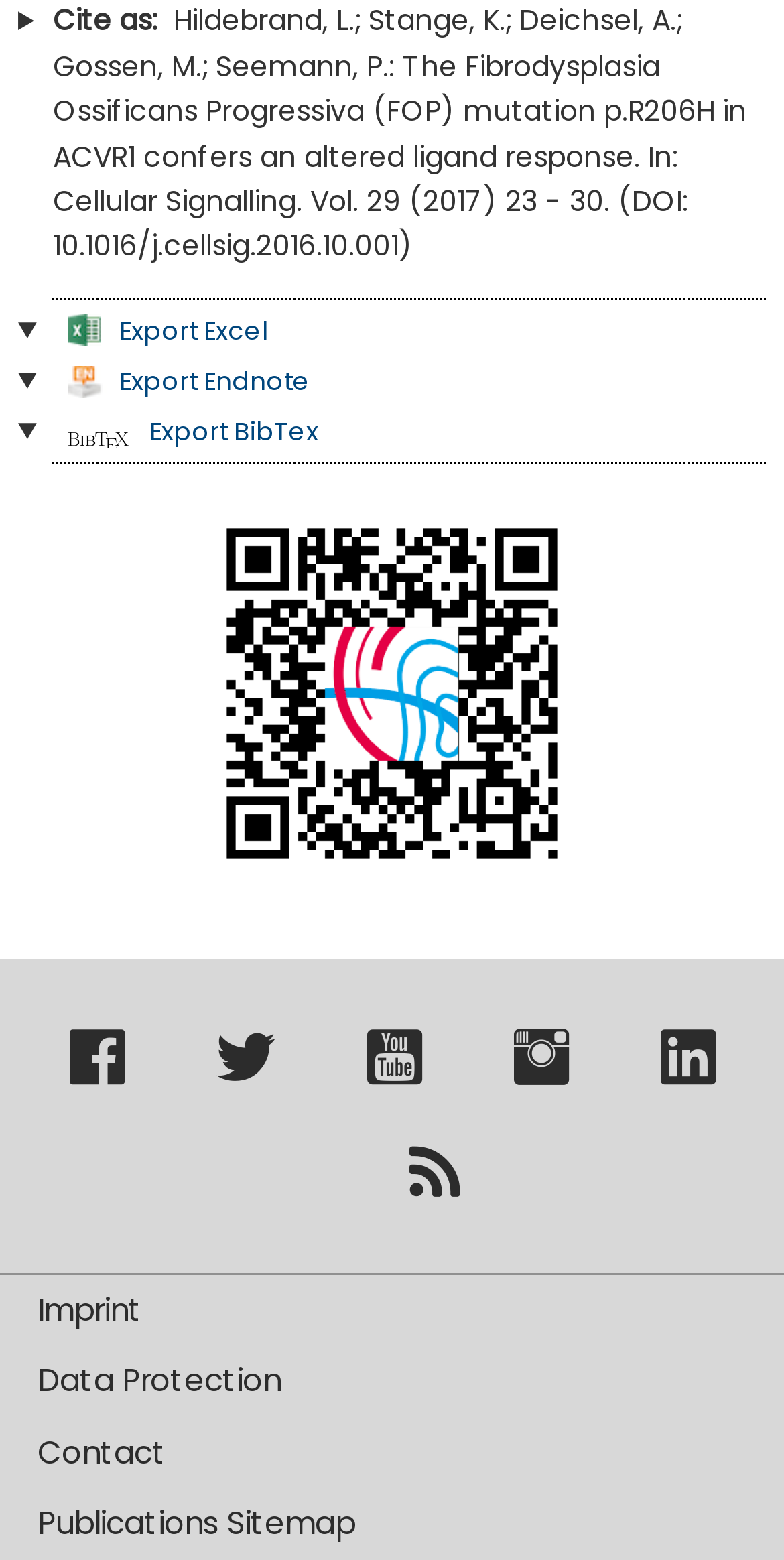Determine the bounding box coordinates of the clickable element to complete this instruction: "Export to Excel". Provide the coordinates in the format of four float numbers between 0 and 1, [left, top, right, bottom].

[0.088, 0.201, 0.342, 0.223]